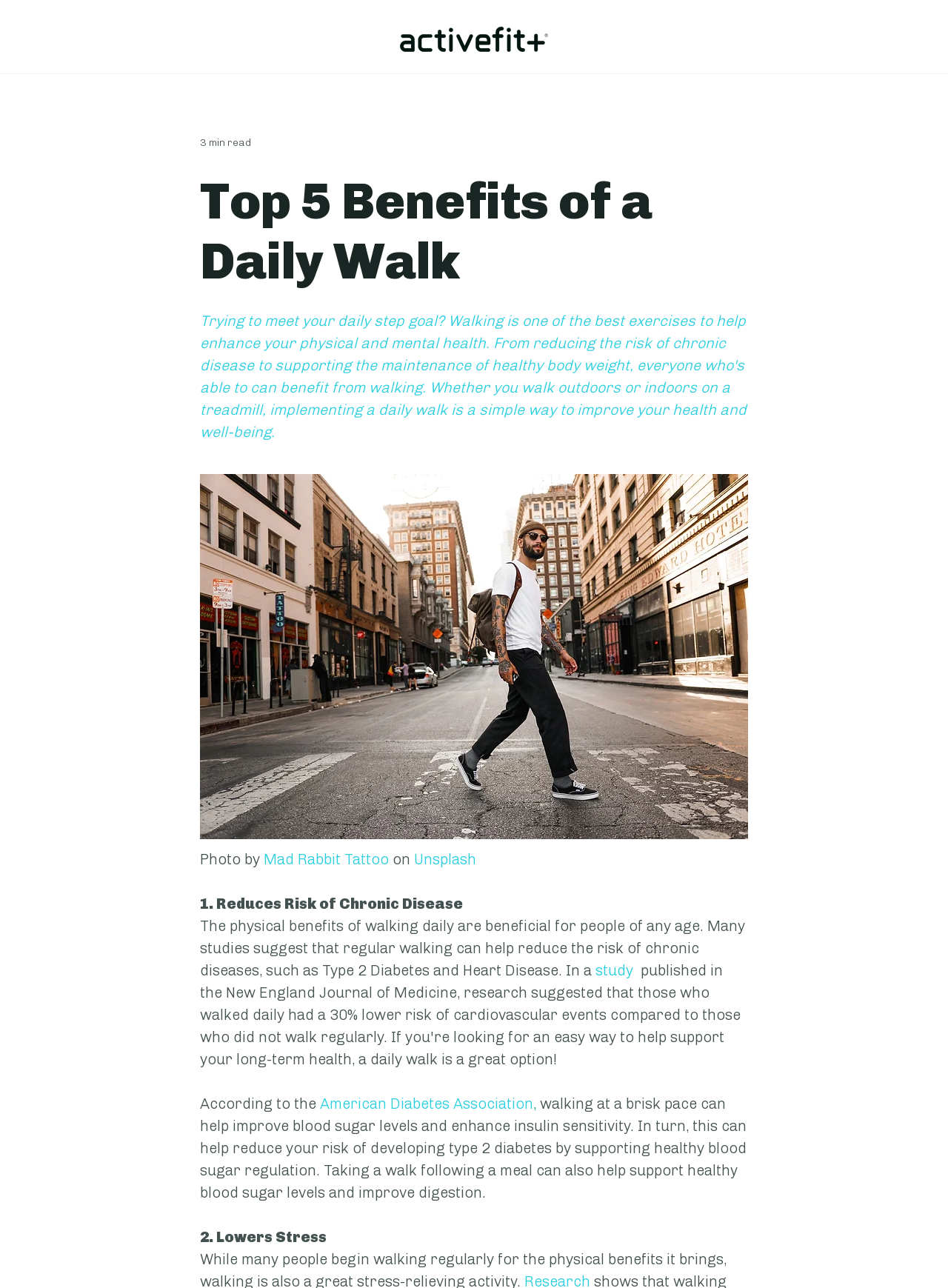Find the bounding box of the web element that fits this description: "study".

[0.628, 0.747, 0.668, 0.76]